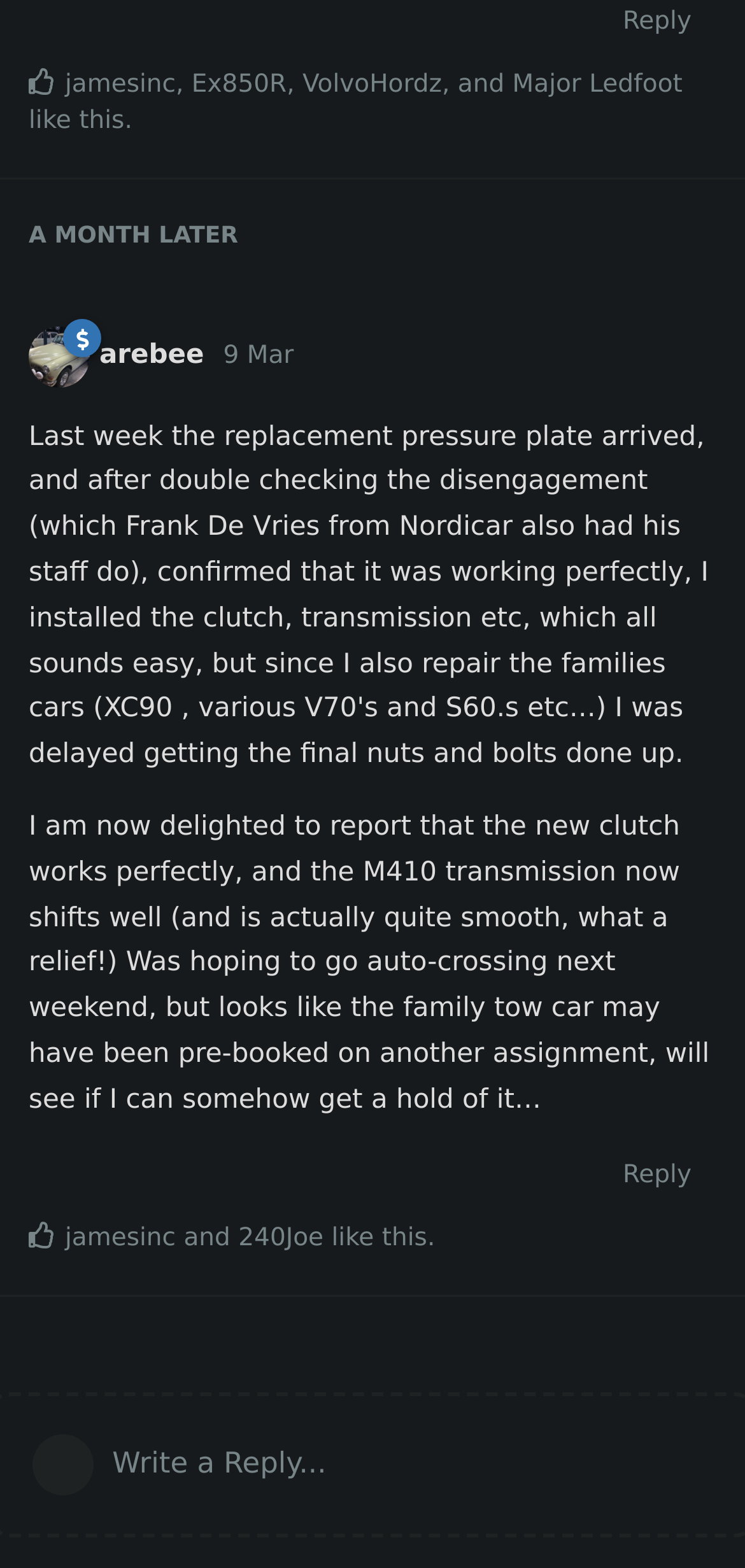Please find the bounding box for the UI element described by: "240Joe".

[0.32, 0.778, 0.434, 0.801]